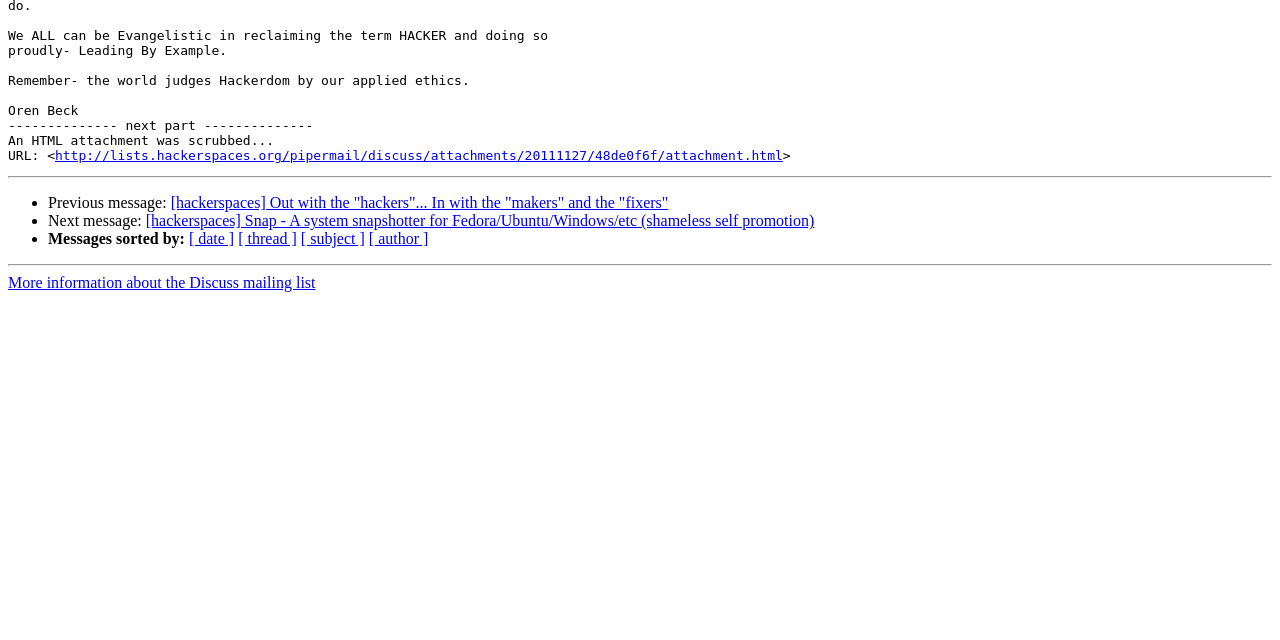Locate the UI element described by [ date ] and provide its bounding box coordinates. Use the format (top-left x, top-left y, bottom-right x, bottom-right y) with all values as floating point numbers between 0 and 1.

[0.148, 0.36, 0.183, 0.387]